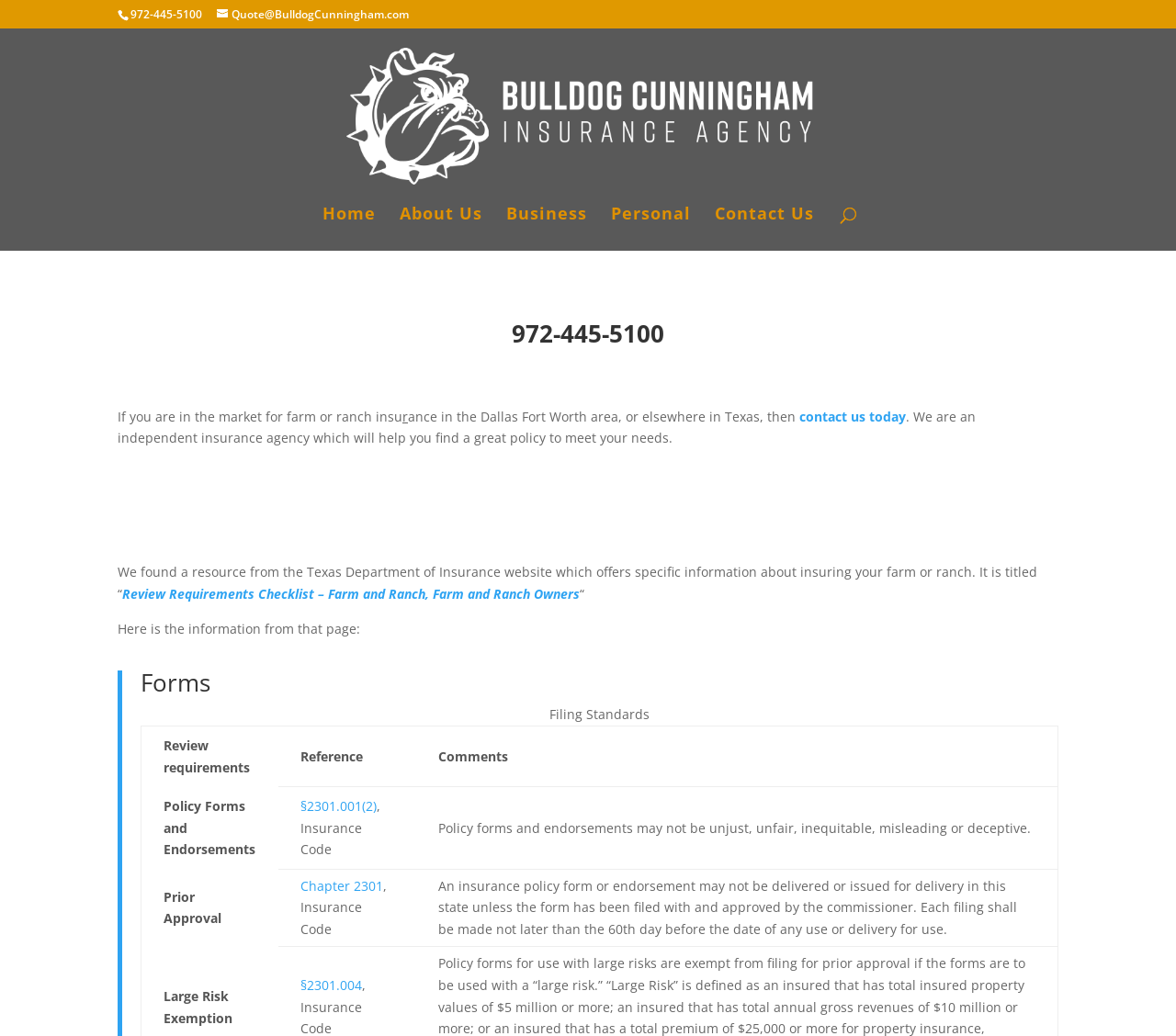Please determine the bounding box coordinates of the element to click in order to execute the following instruction: "Search for something". The coordinates should be four float numbers between 0 and 1, specified as [left, top, right, bottom].

[0.157, 0.027, 0.877, 0.028]